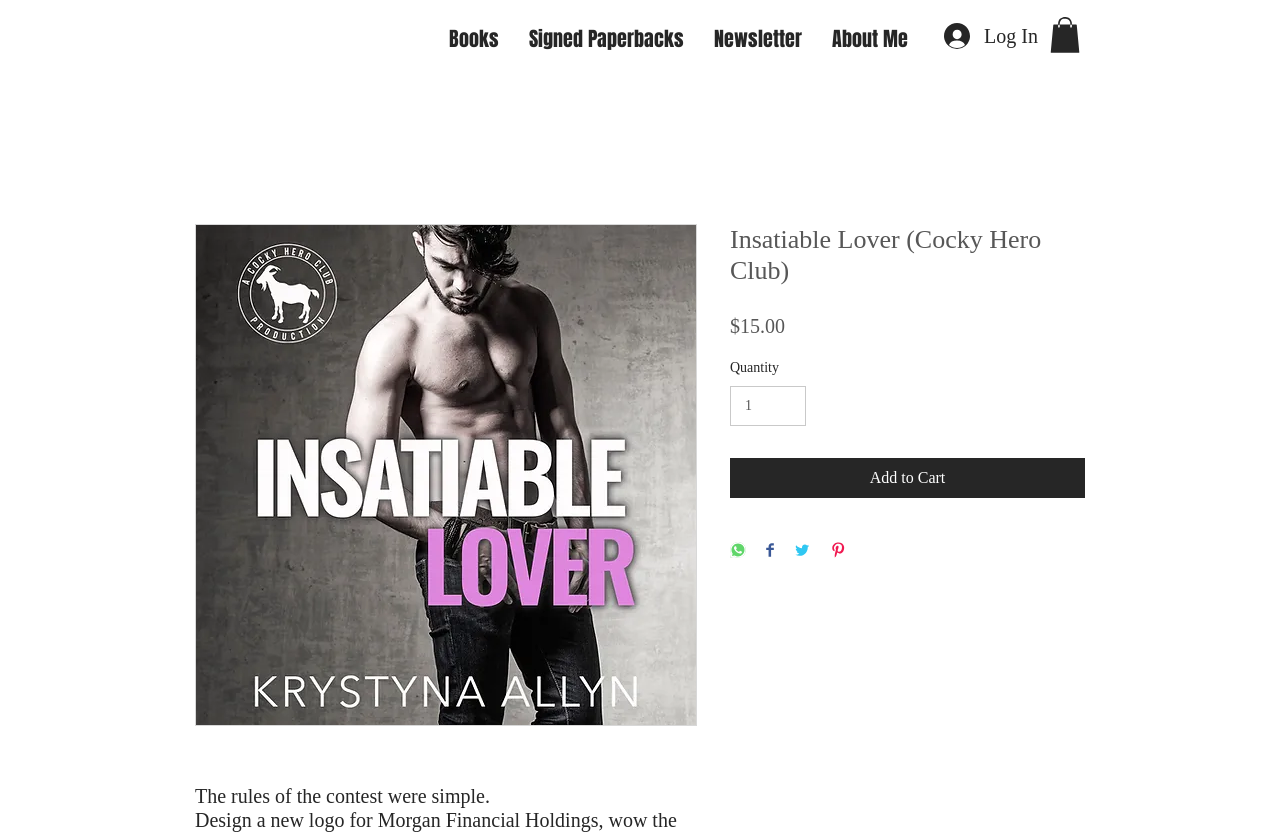What is the main title displayed on this webpage?

Insatiable Lover (Cocky Hero Club)